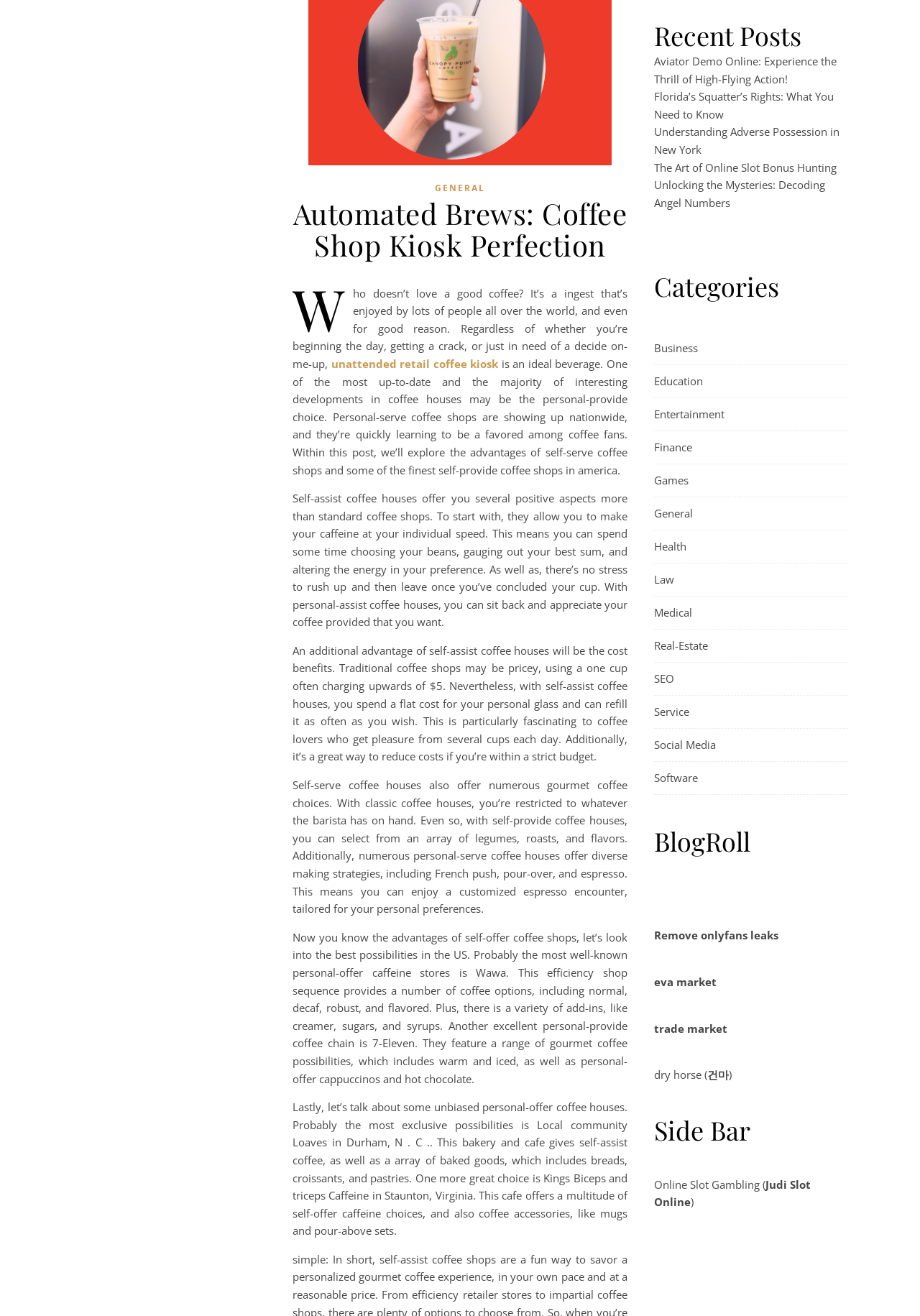Please find the bounding box for the UI element described by: "Games".

[0.711, 0.353, 0.748, 0.378]